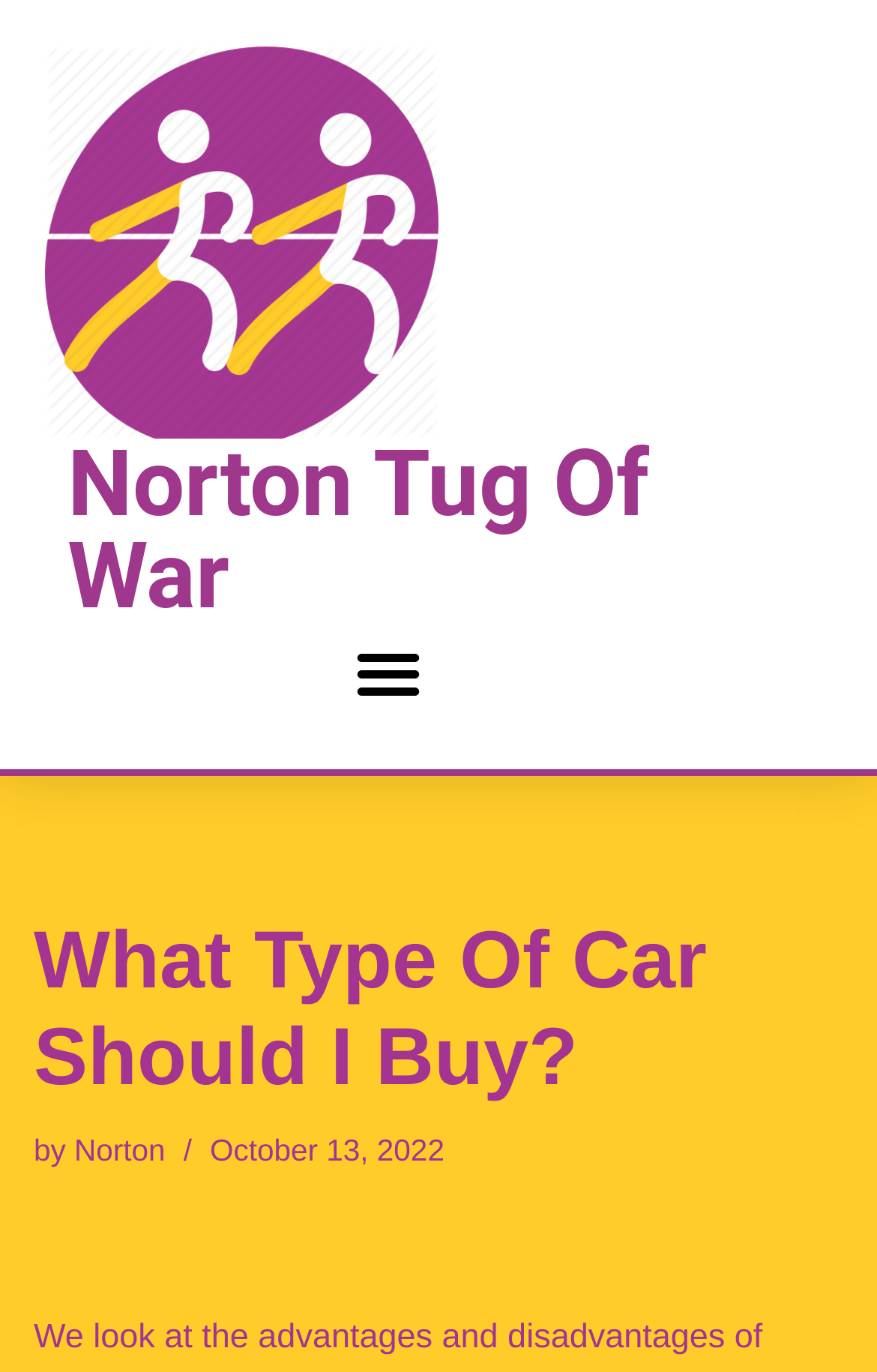Please find and report the primary heading text from the webpage.

What Type Of Car Should I Buy?